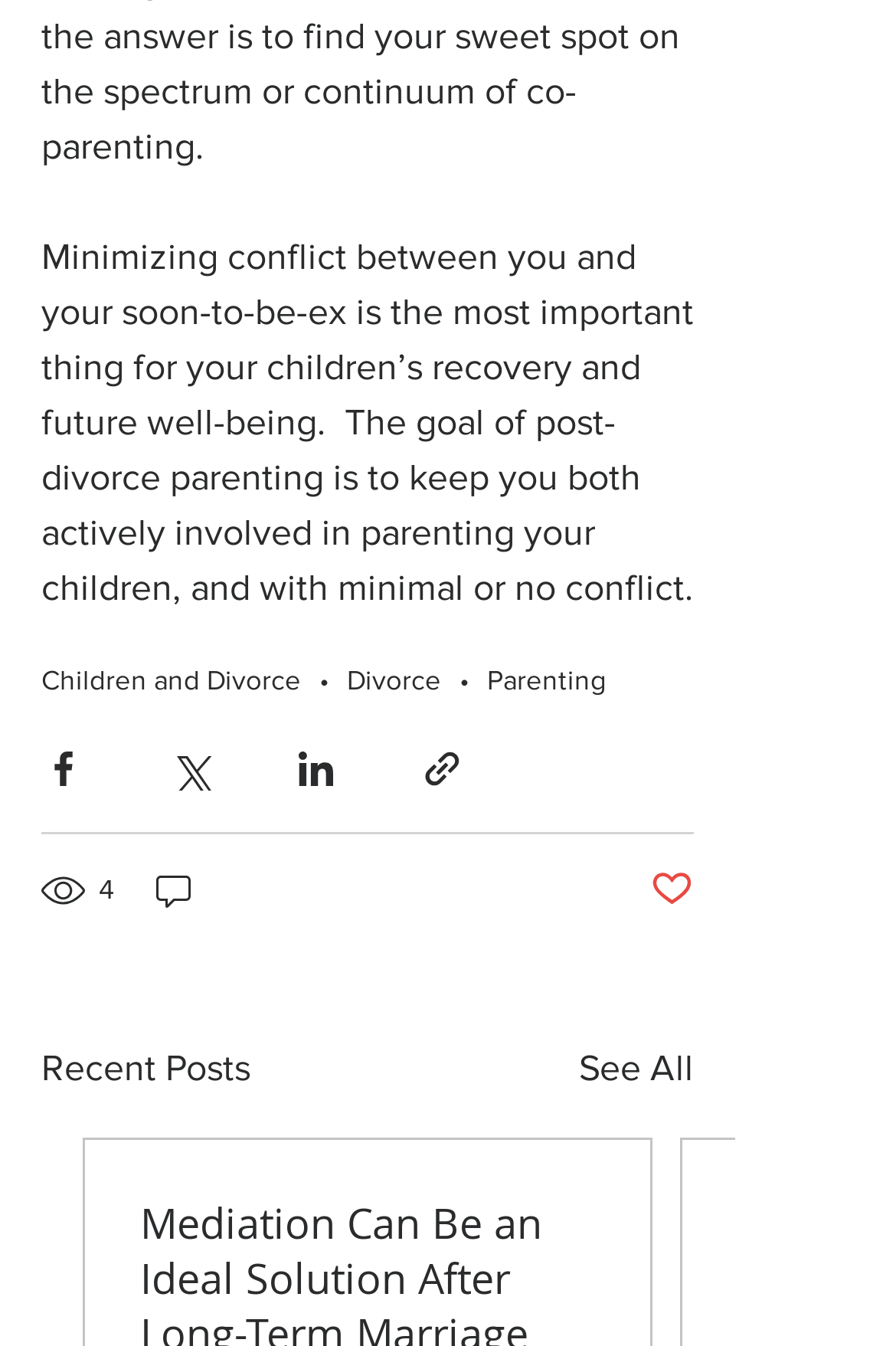What is the purpose of the 'See All' link?
Please provide a detailed and thorough answer to the question.

The 'See All' link is likely used to view all recent posts, as it is located under the 'Recent Posts' heading and suggests that there are more posts to view.